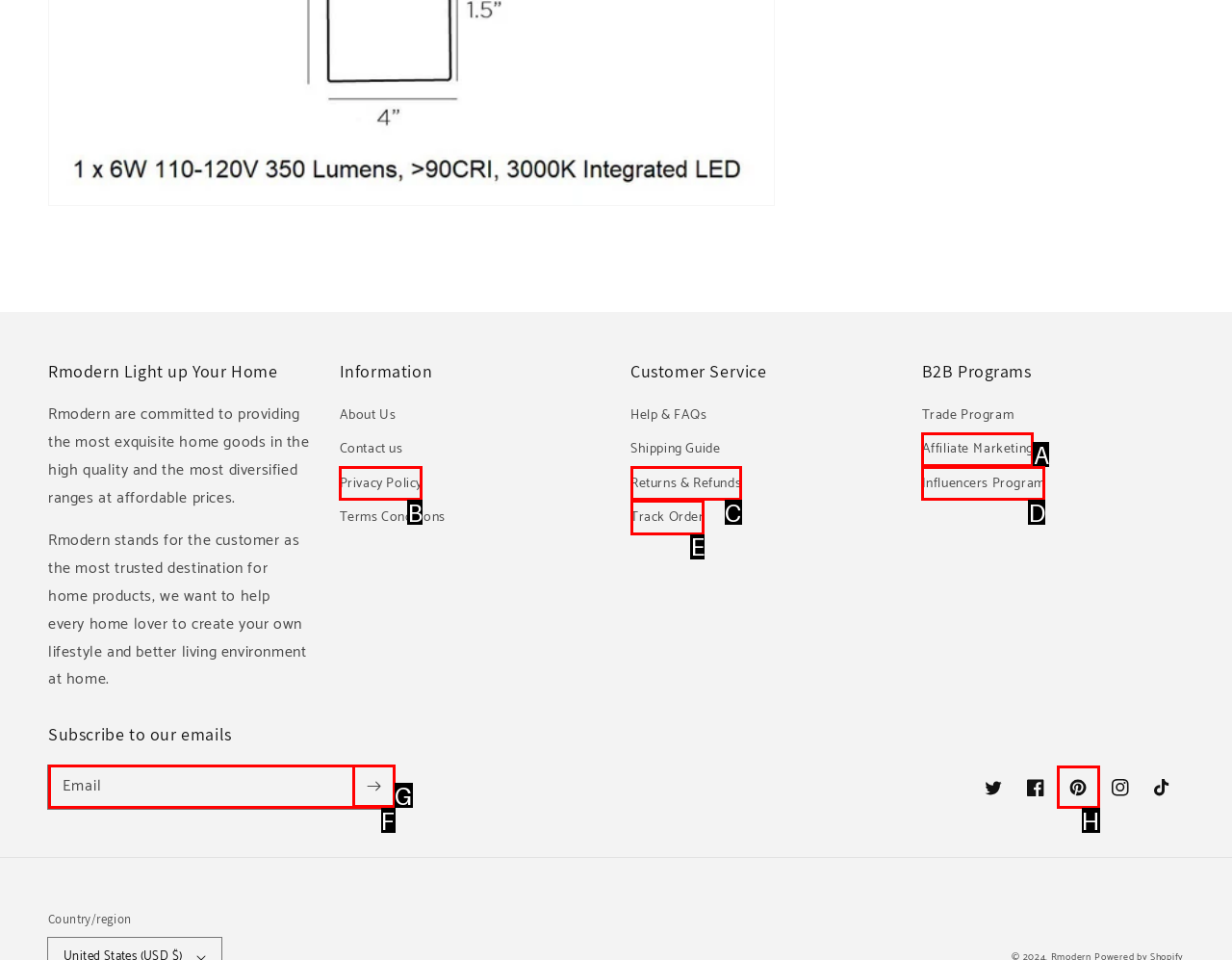Using the provided description: Track Order, select the most fitting option and return its letter directly from the choices.

E